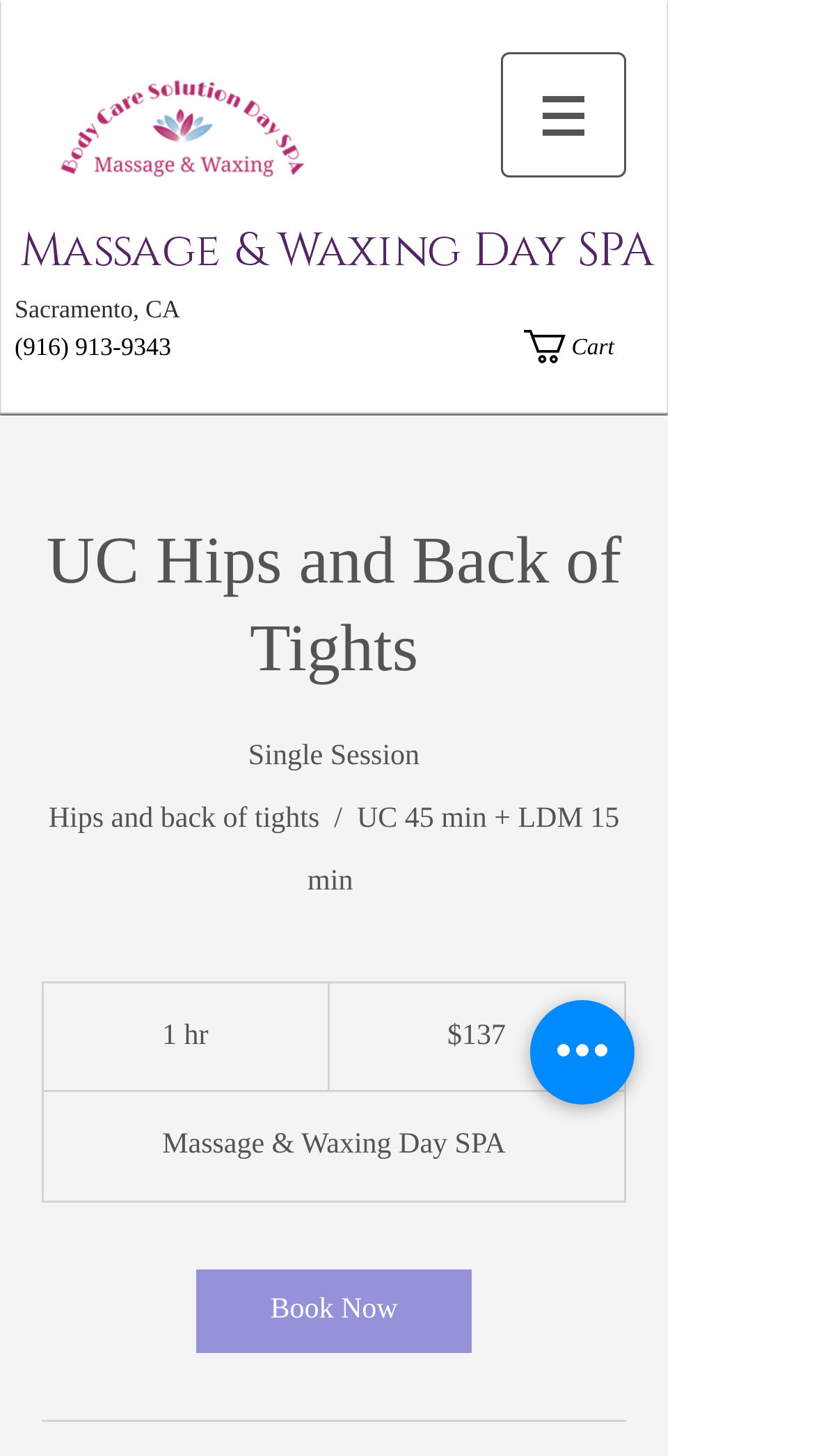Answer the question using only a single word or phrase: 
What is the location of the spa?

Sacramento, CA